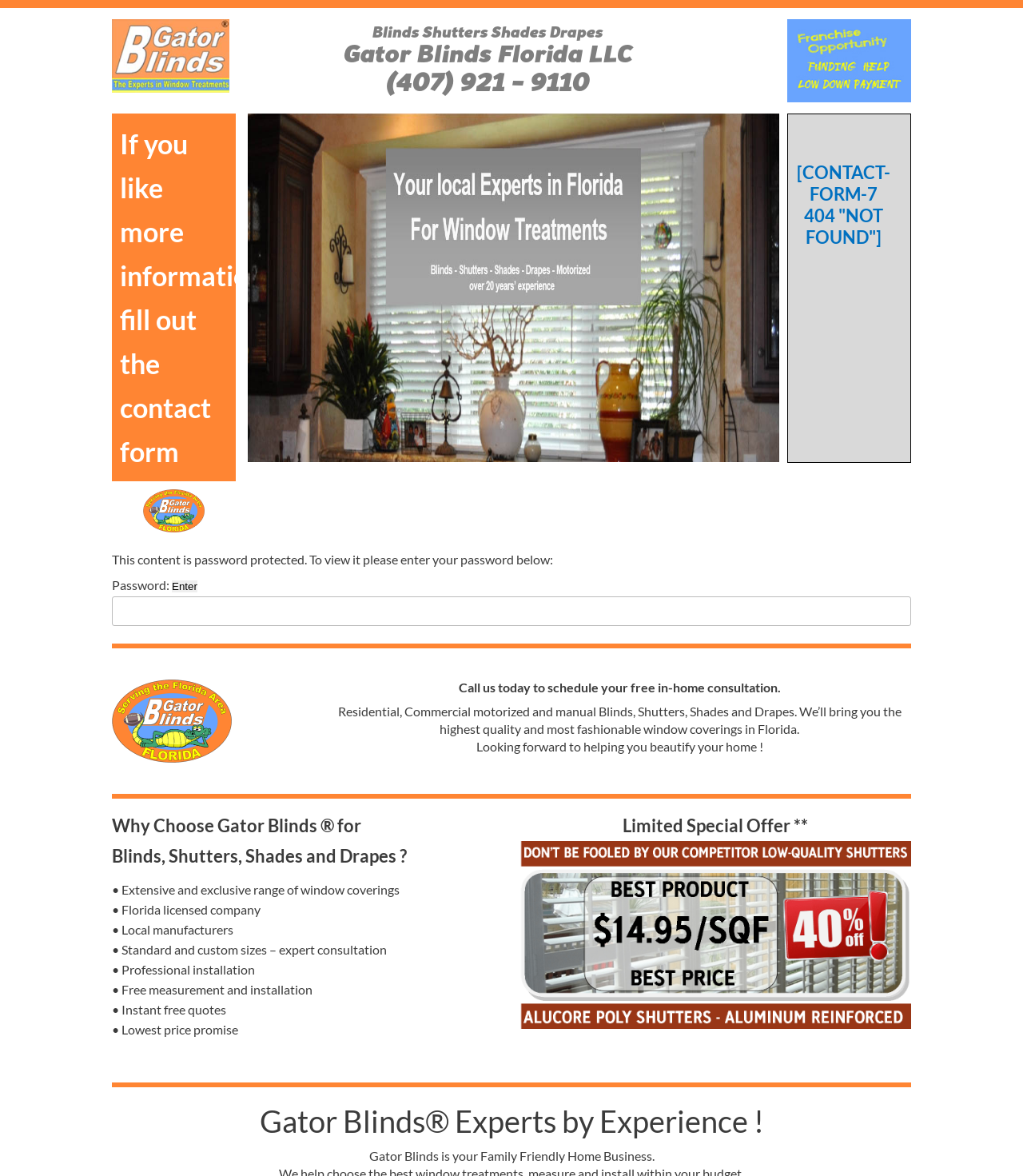Give the bounding box coordinates for this UI element: "alt="Logo"". The coordinates should be four float numbers between 0 and 1, arranged as [left, top, right, bottom].

[0.109, 0.016, 0.23, 0.081]